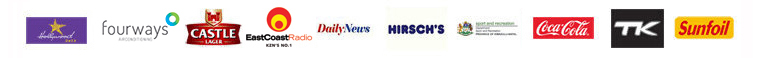How many sponsors are featured in the image?
Please provide a single word or phrase in response based on the screenshot.

At least 8